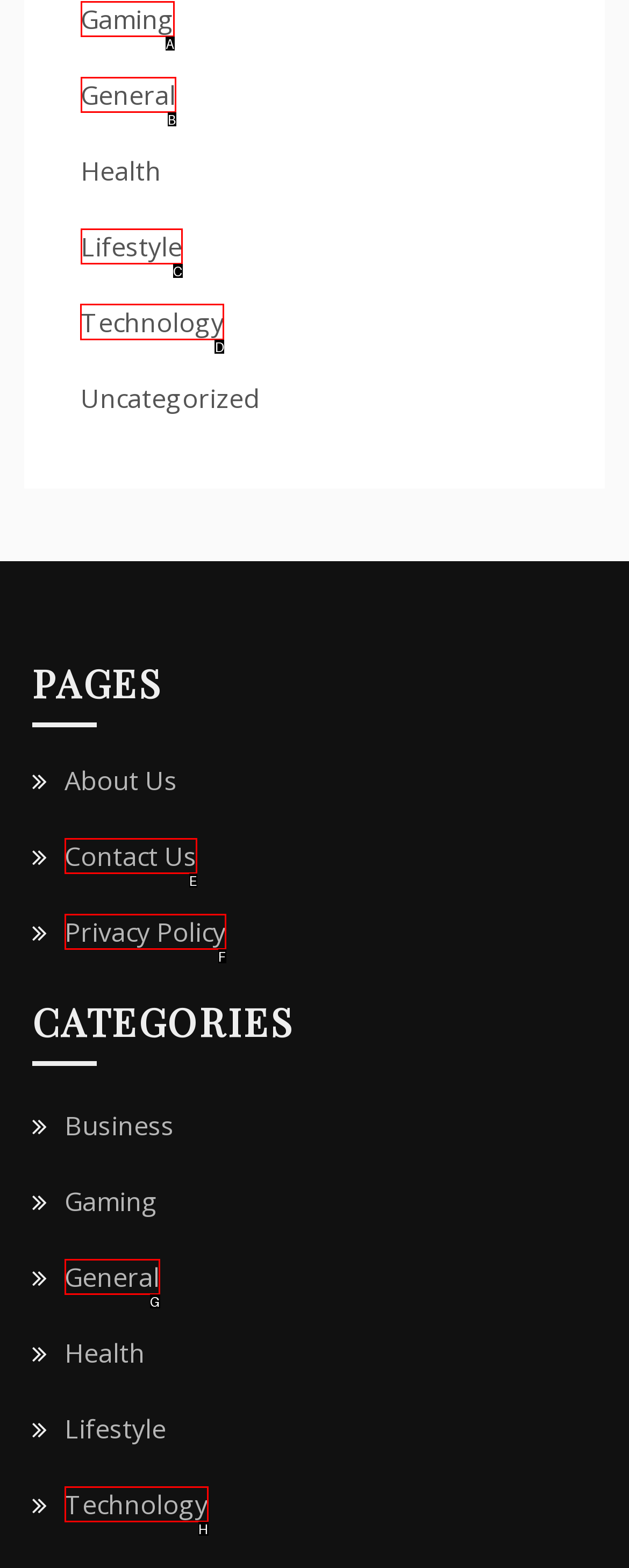Identify the correct choice to execute this task: Go to Technology section
Respond with the letter corresponding to the right option from the available choices.

D